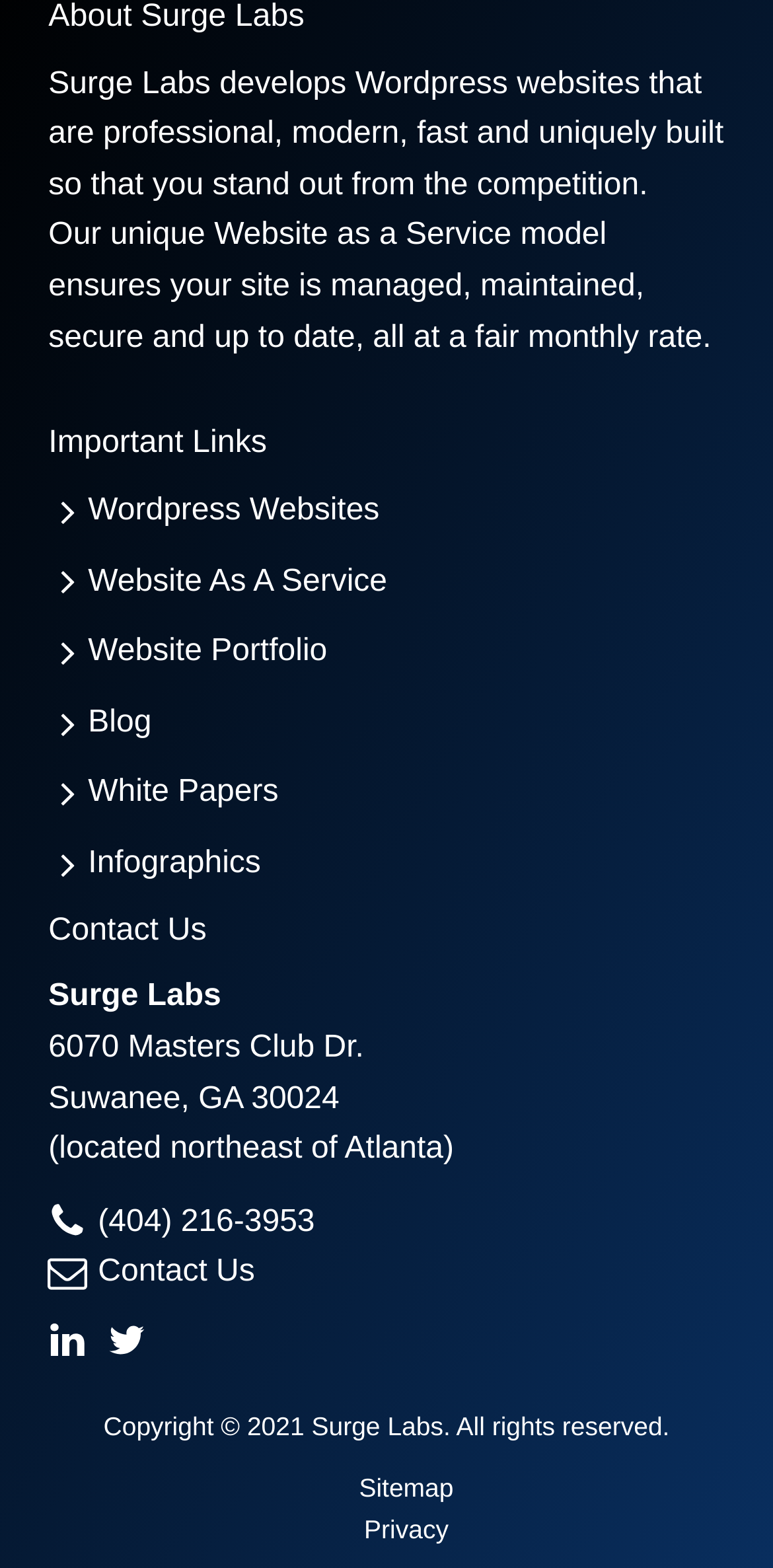How can I contact Surge Labs?
Your answer should be a single word or phrase derived from the screenshot.

Phone or email